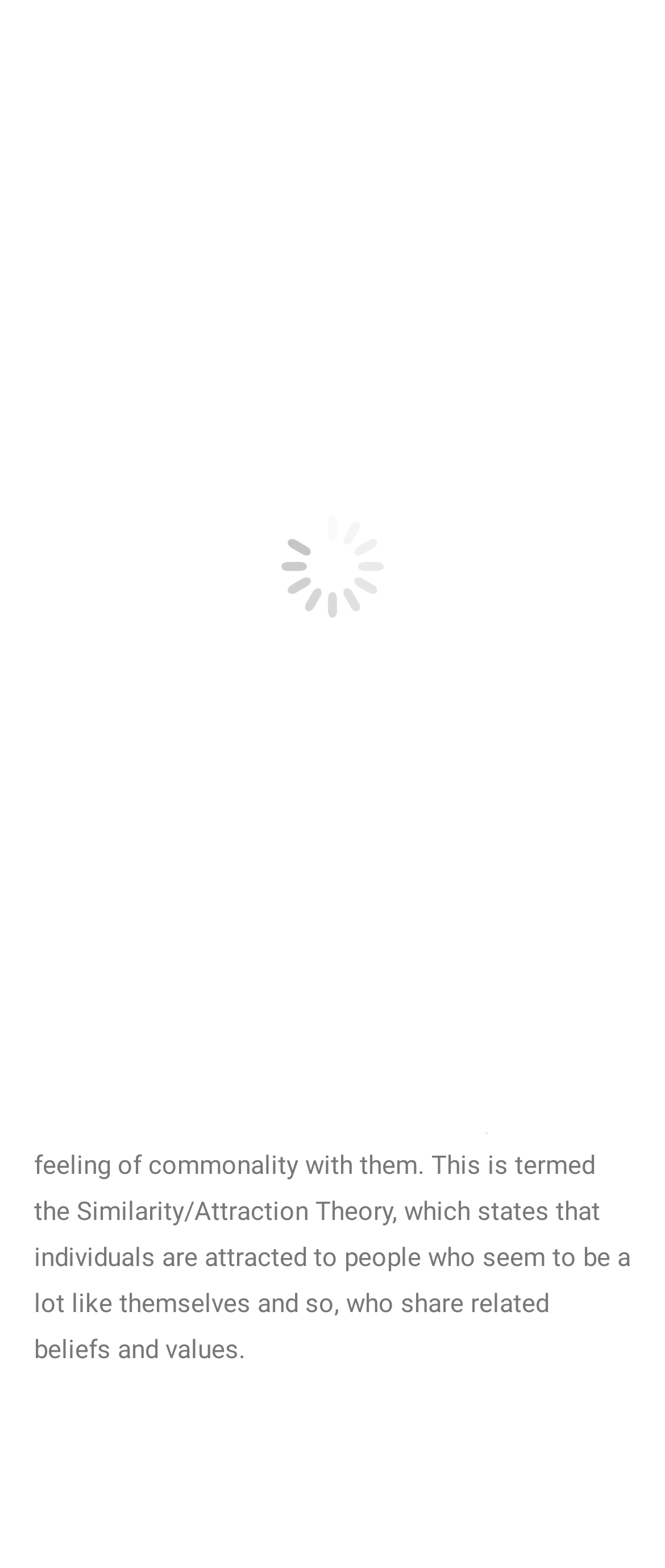Generate the title text from the webpage.

FLIRTING THROUGH SIMPLE MIRRORING